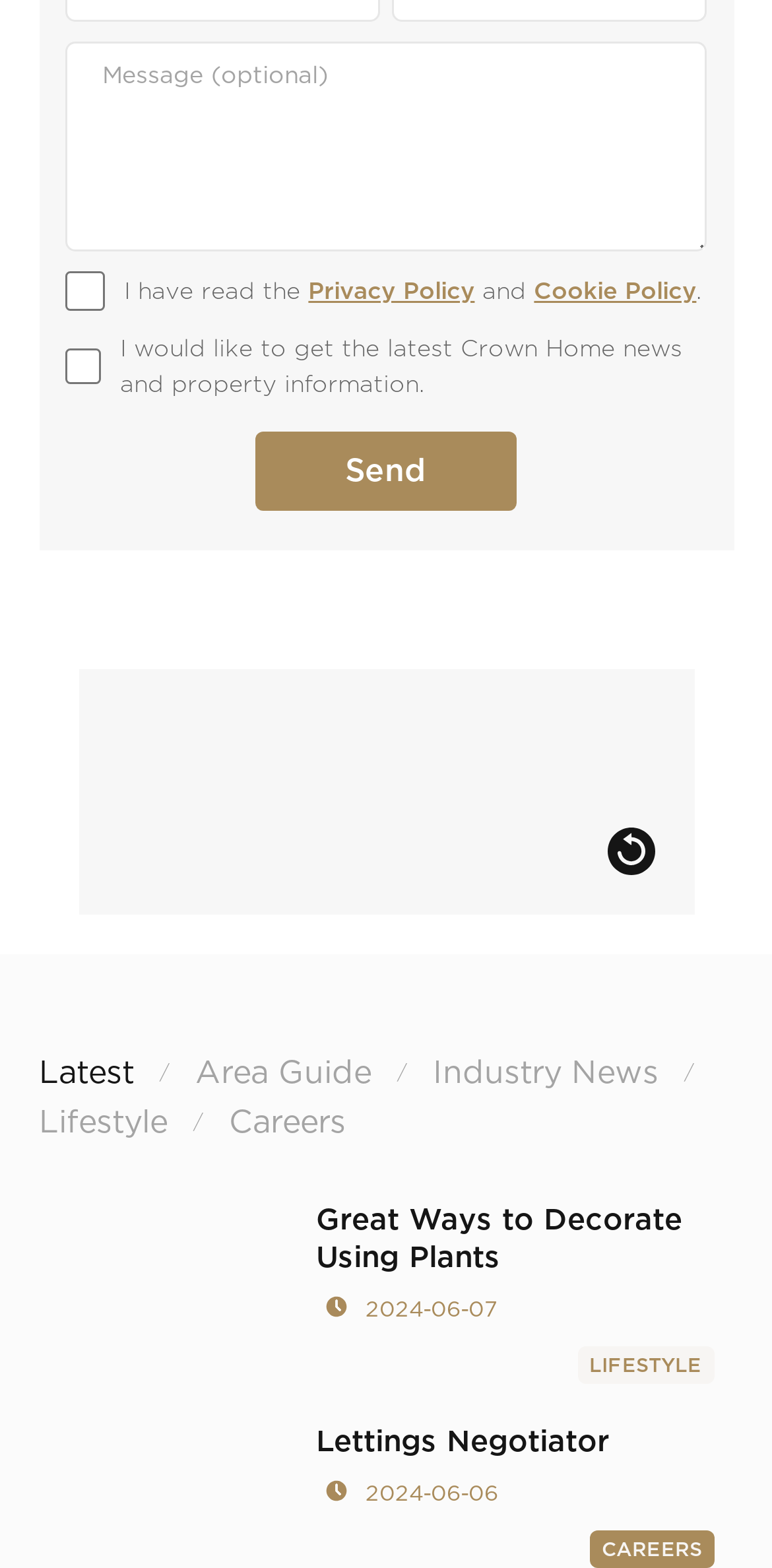What is the job title mentioned in the link 'Lettings Negotiator 2024-06-06'?
Based on the visual content, answer with a single word or a brief phrase.

Lettings Negotiator